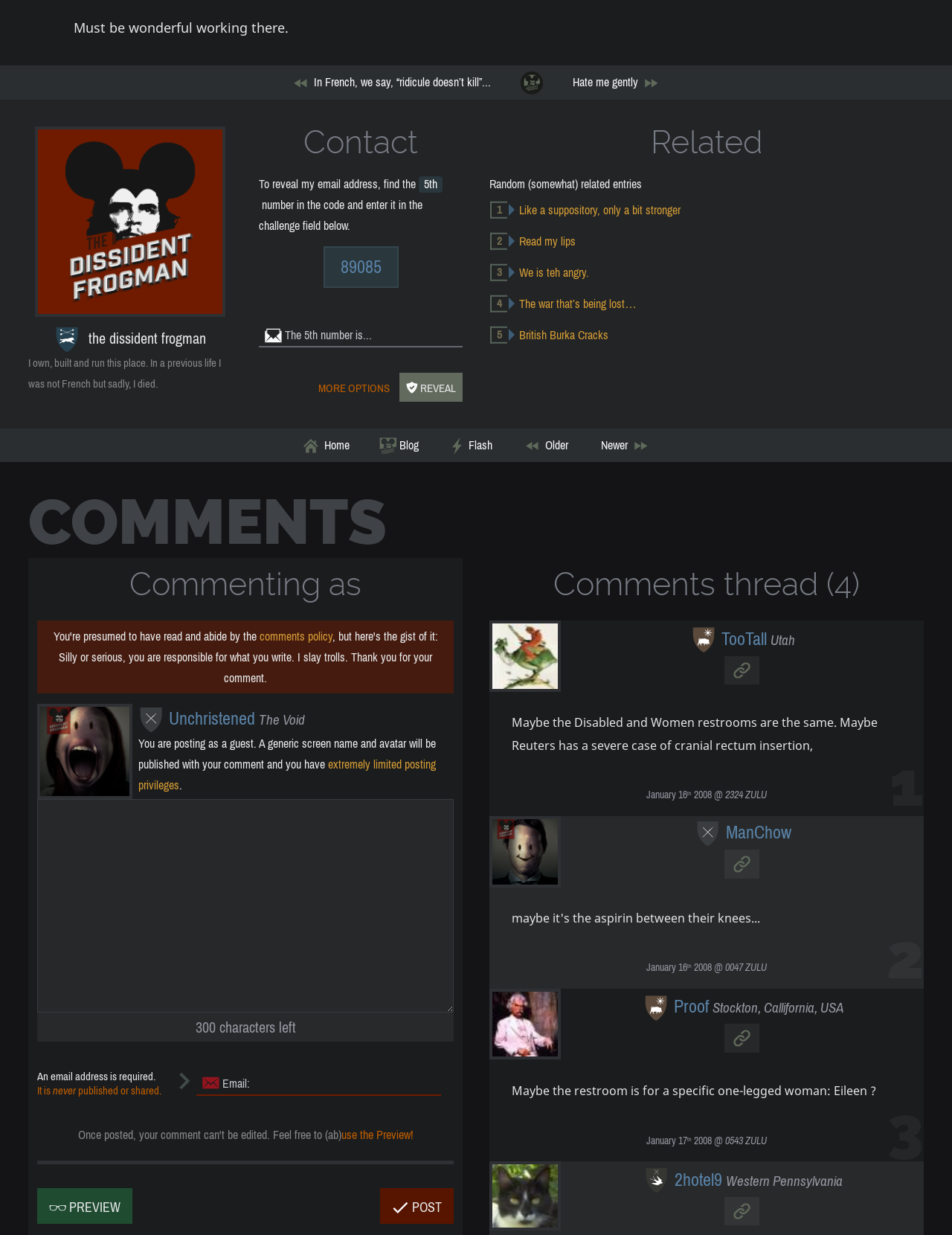Identify the coordinates of the bounding box for the element that must be clicked to accomplish the instruction: "Enter your email address".

[0.206, 0.867, 0.463, 0.887]